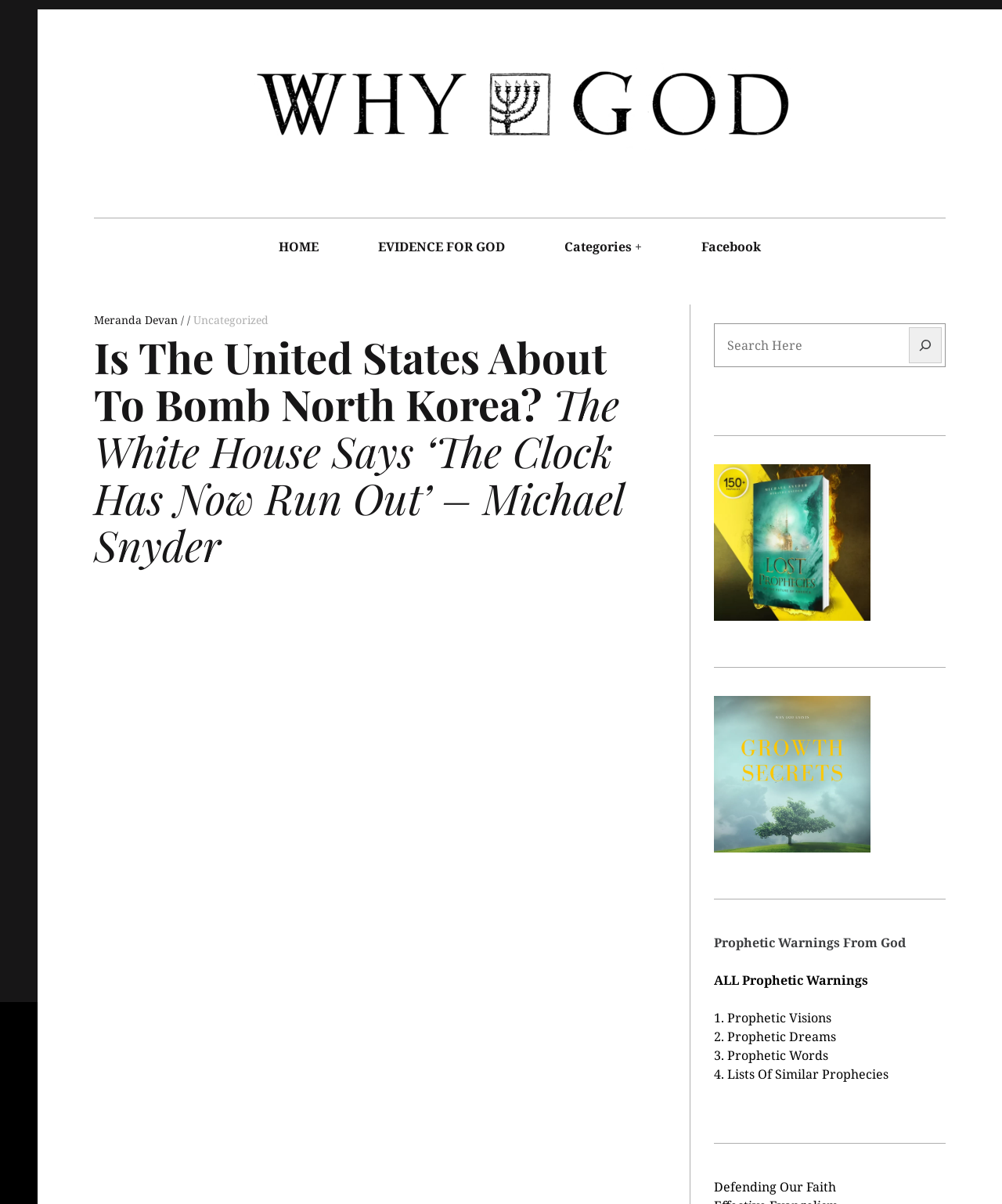Please answer the following question using a single word or phrase: 
What is the name of the website?

Why God